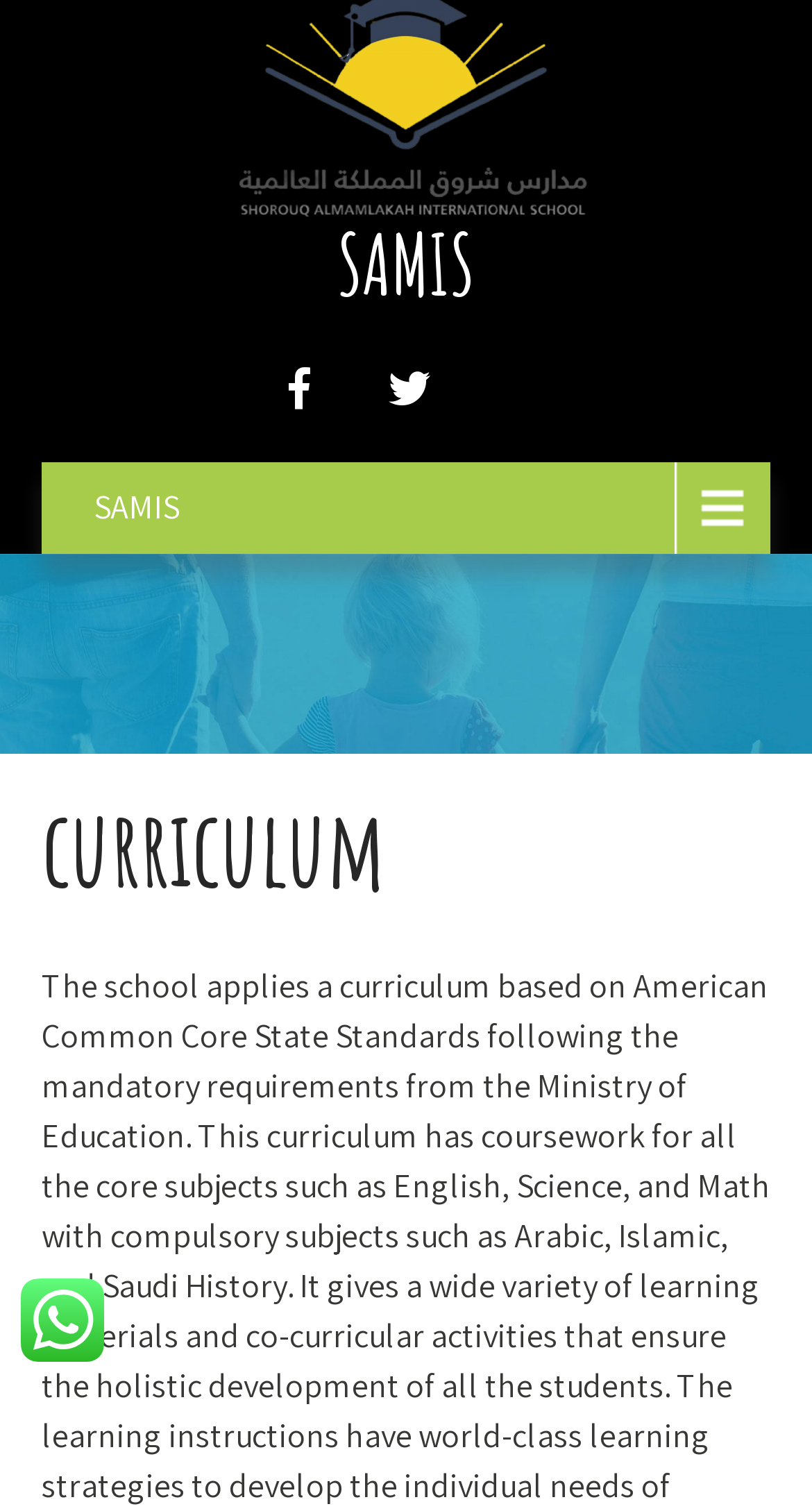What is the purpose of the image at the bottom of the page?
Using the image as a reference, answer the question with a short word or phrase.

Unknown